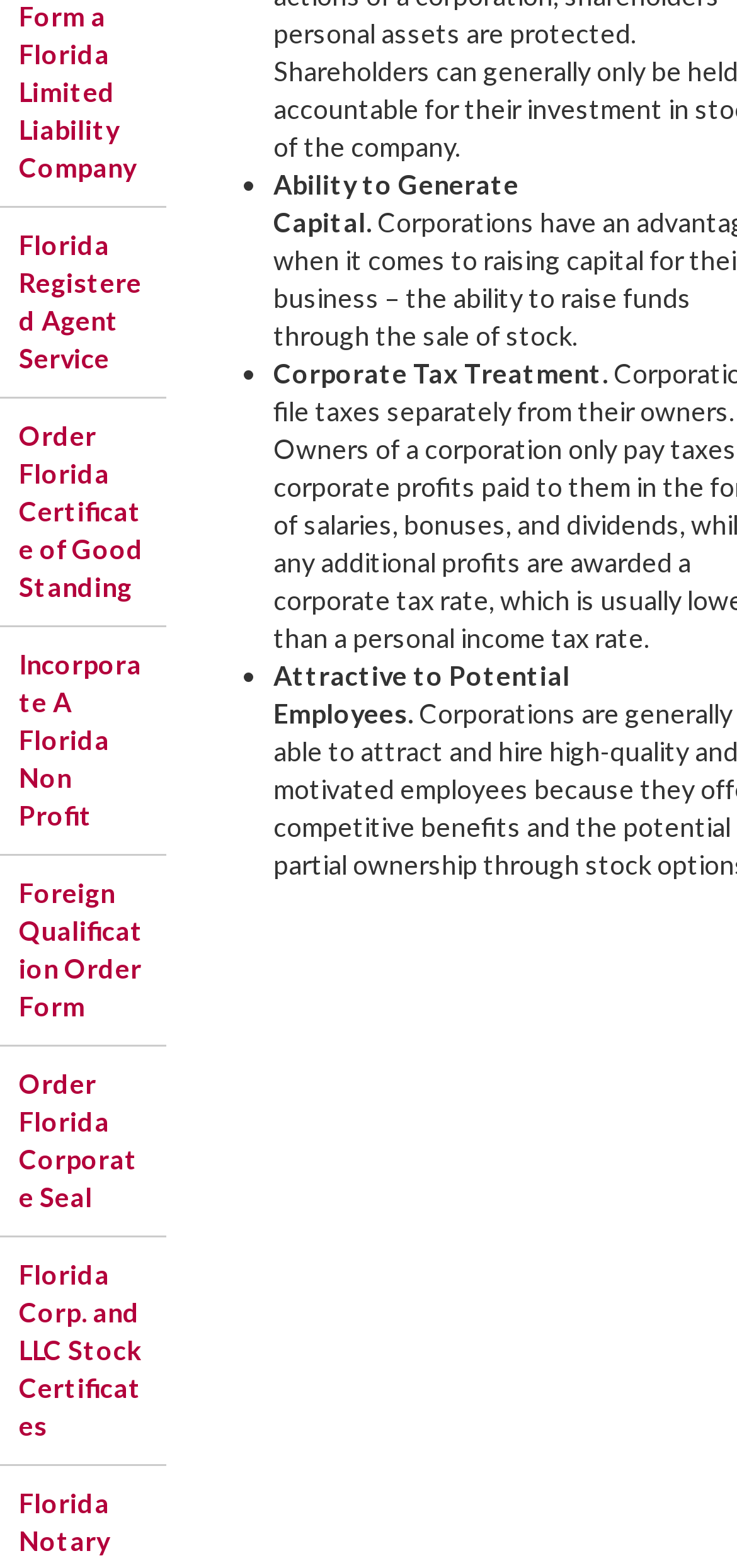What is the purpose of the 'Foreign Qualification Order Form' link?
Look at the image and answer the question with a single word or phrase.

To qualify a foreign business